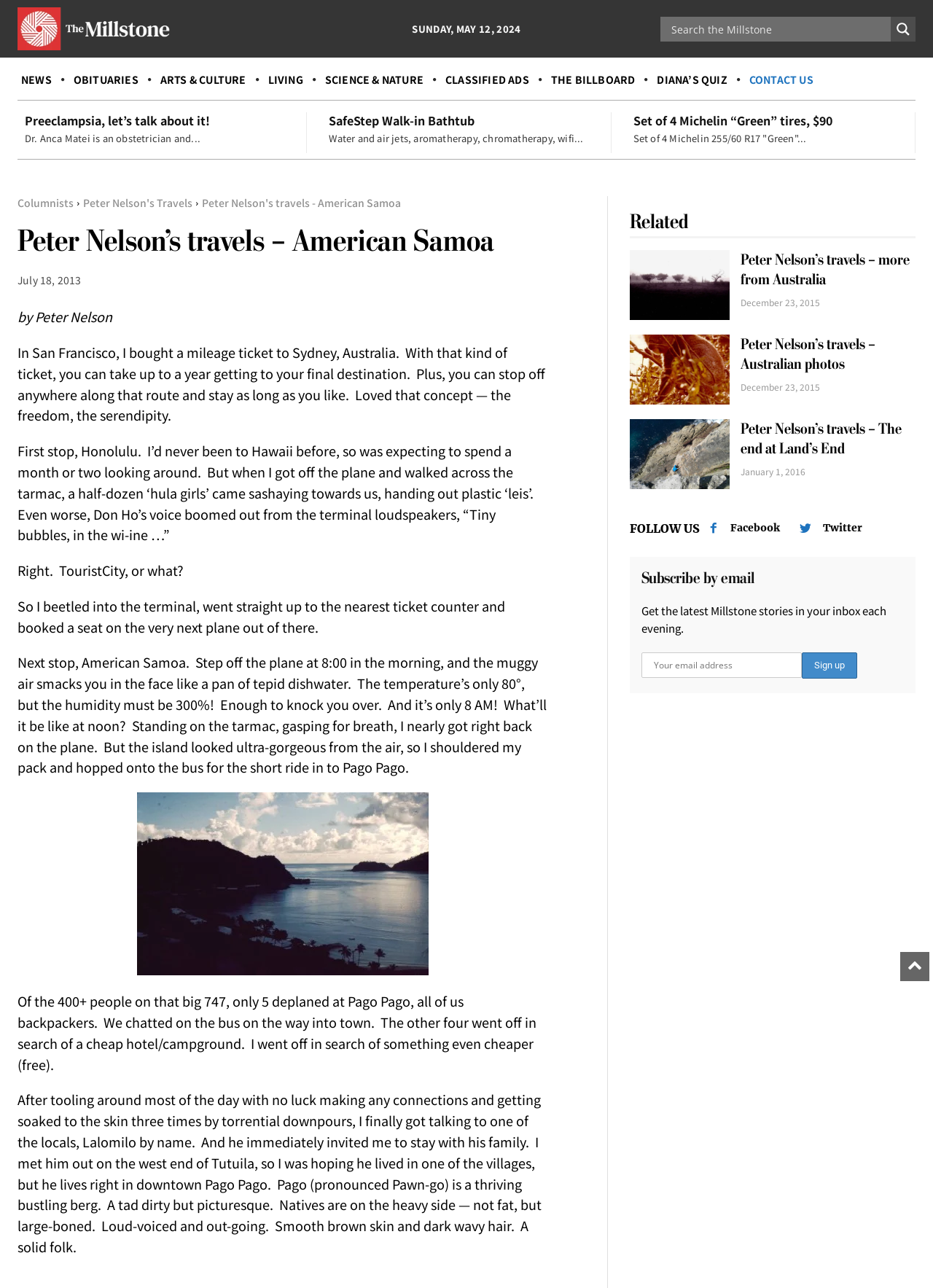What is the name of the local who invited the author to stay with his family?
Answer the question with a single word or phrase by looking at the picture.

Lalomilo